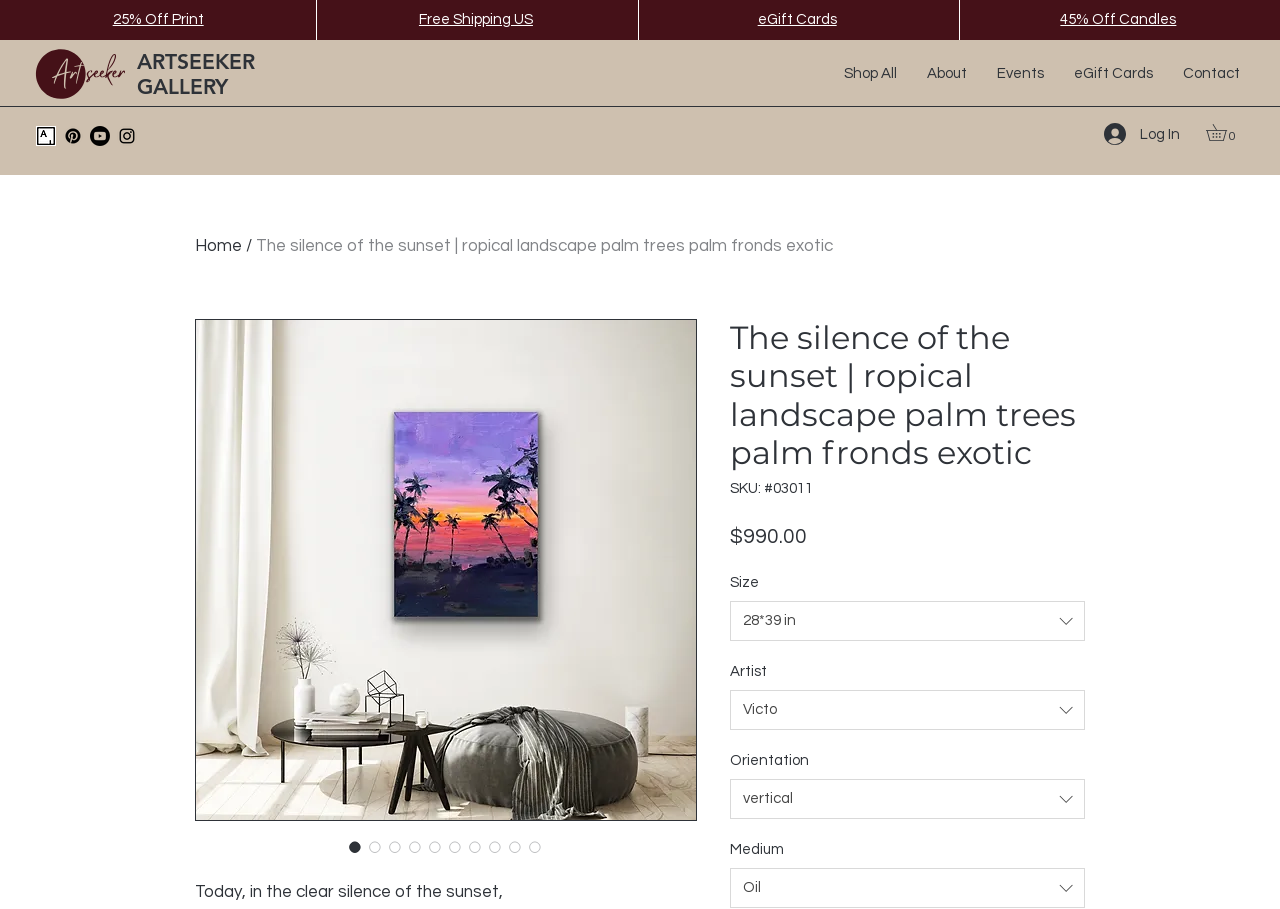Identify the bounding box coordinates for the region of the element that should be clicked to carry out the instruction: "Click the 'Log In' button". The bounding box coordinates should be four float numbers between 0 and 1, i.e., [left, top, right, bottom].

[0.852, 0.129, 0.933, 0.166]